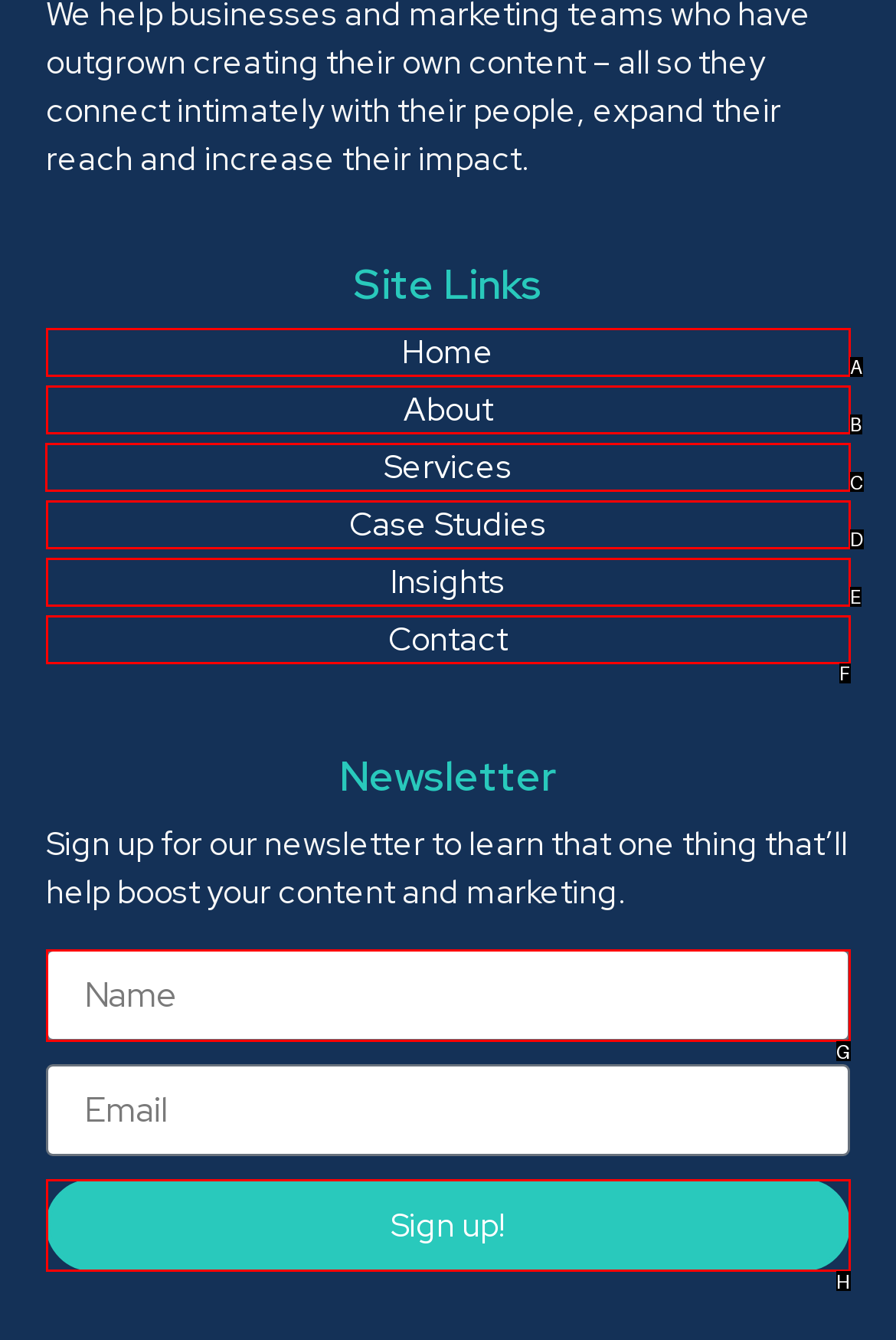Choose the letter of the UI element necessary for this task: Read about the services
Answer with the correct letter.

C